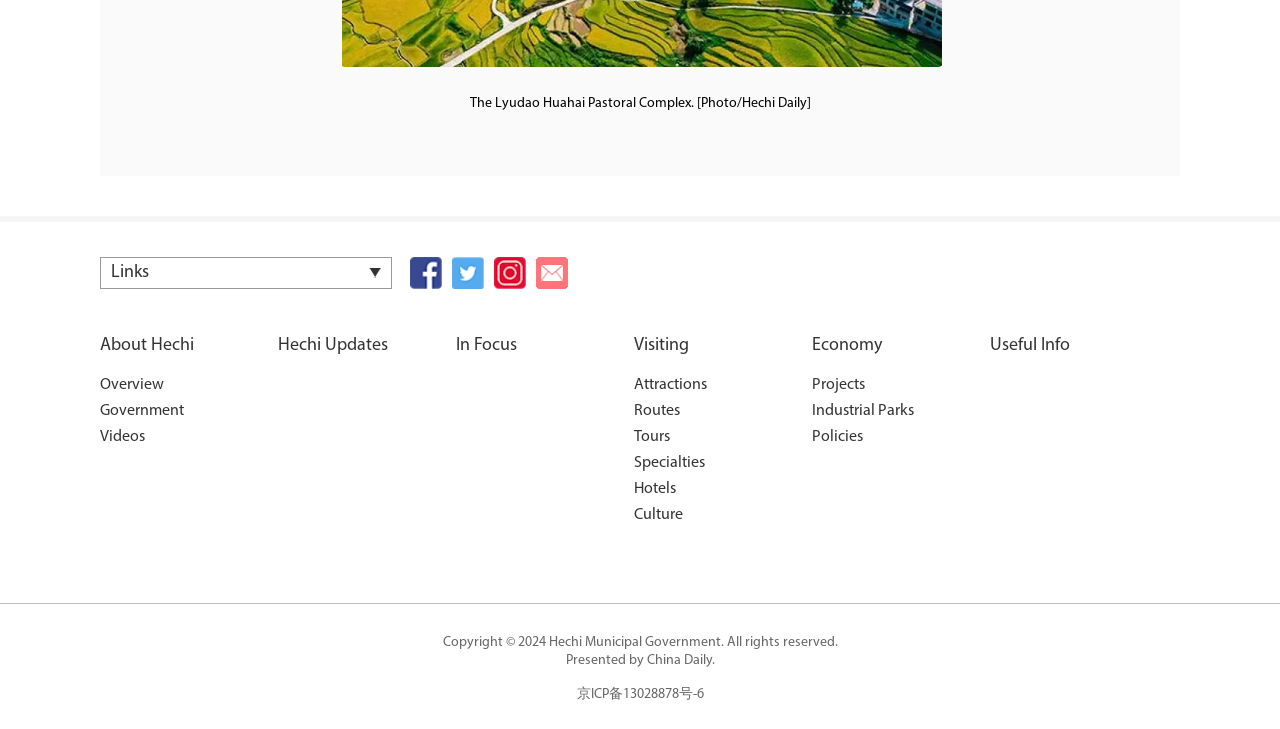Respond to the question below with a concise word or phrase:
How many links are under the 'About Hechi' section?

1